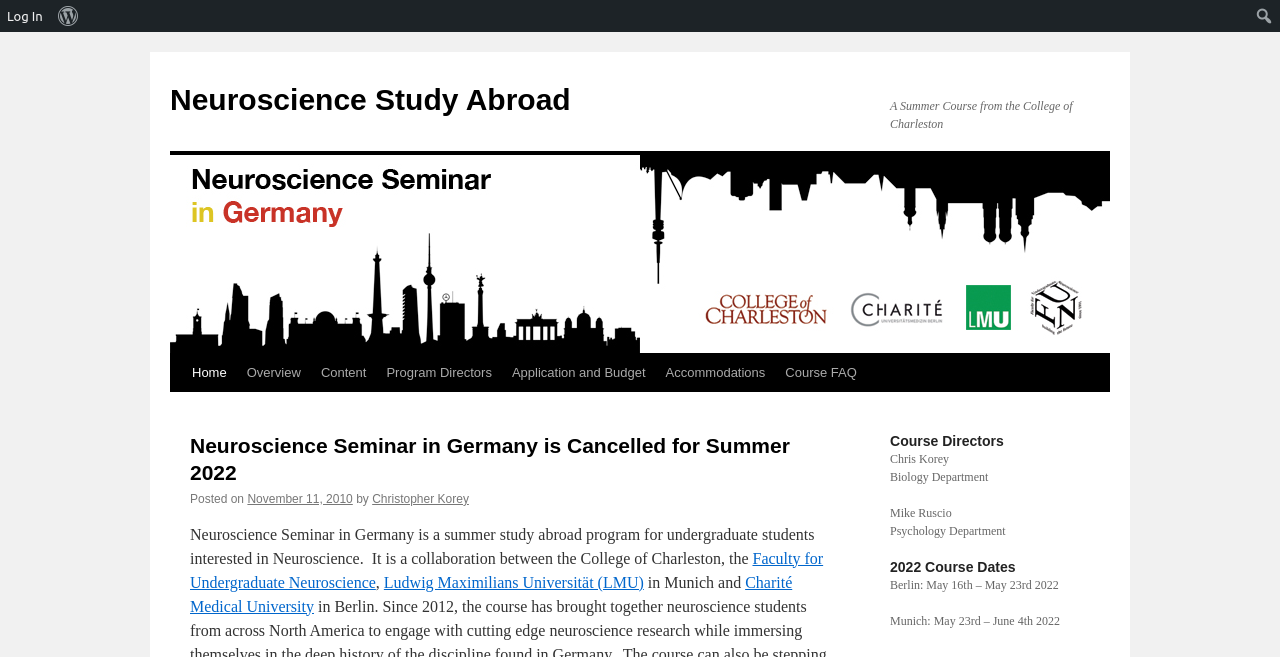Show the bounding box coordinates for the element that needs to be clicked to execute the following instruction: "learn about neuroscience seminar in germany". Provide the coordinates in the form of four float numbers between 0 and 1, i.e., [left, top, right, bottom].

[0.148, 0.661, 0.617, 0.737]